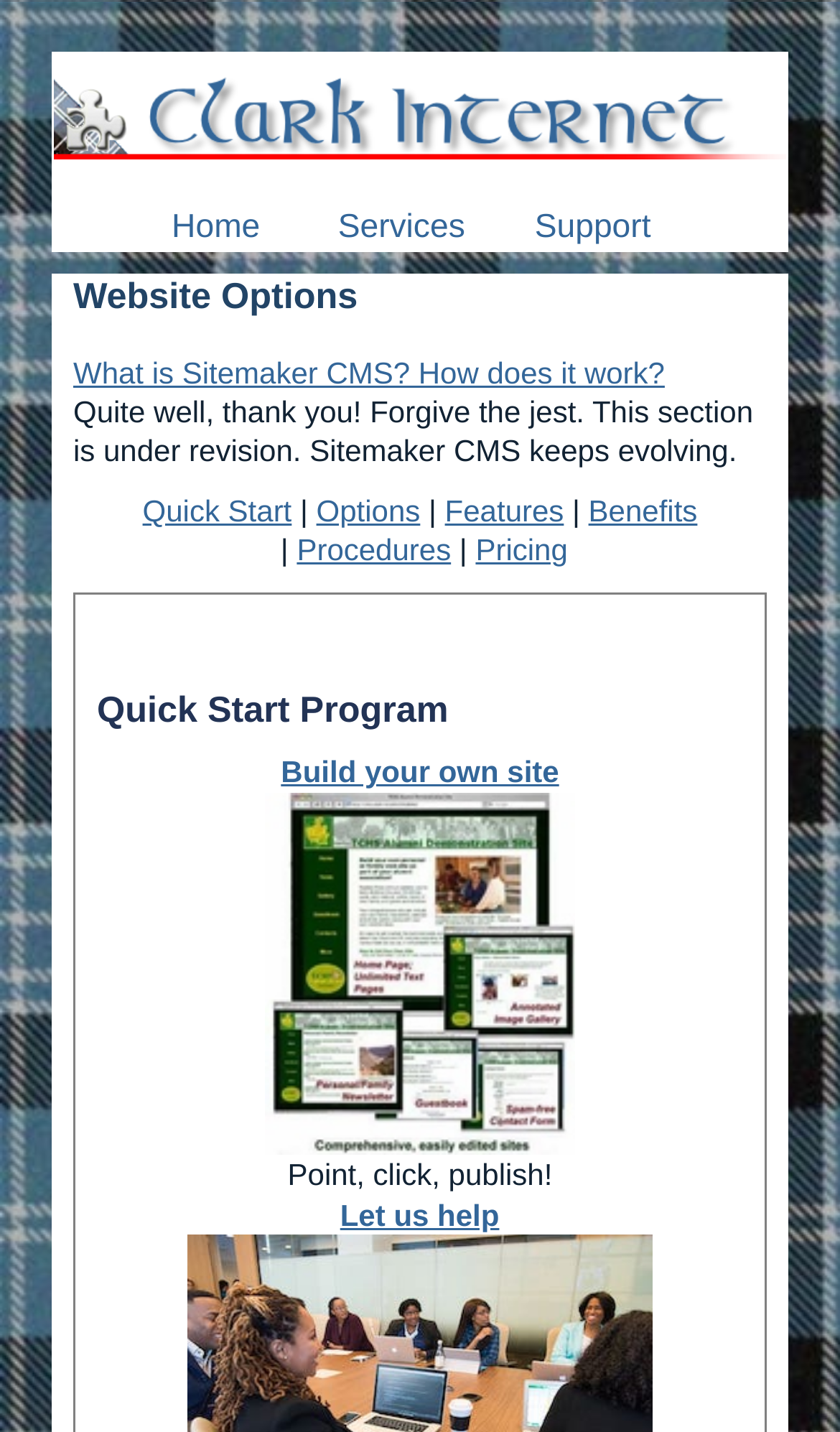Produce a meticulous description of the webpage.

The webpage is titled "Clark Internet" and features a logo image at the top left corner. Below the logo, there is a layout table with three table cells, each containing a link to "Home", "Services", and "Support" respectively. These links are positioned horizontally across the top of the page.

Below the table, there is a static text "Website Options" followed by a link to "What is Sitemaker CMS? How does it work?". This is followed by a paragraph of text that mentions Sitemaker CMS and its evolution.

To the right of the paragraph, there are several links arranged vertically, including "Quick Start", "Options", "Features", "Benefits", "Procedures", and "Pricing". These links are separated by vertical lines.

Further down the page, there is a heading "Quick Start Program" followed by a link to "Build your own site" and another link with no text. Below these links, there is a static text "Point, click, publish!" and another link to "Let us help". The page also contains some empty spaces and line breaks, but no other notable elements.